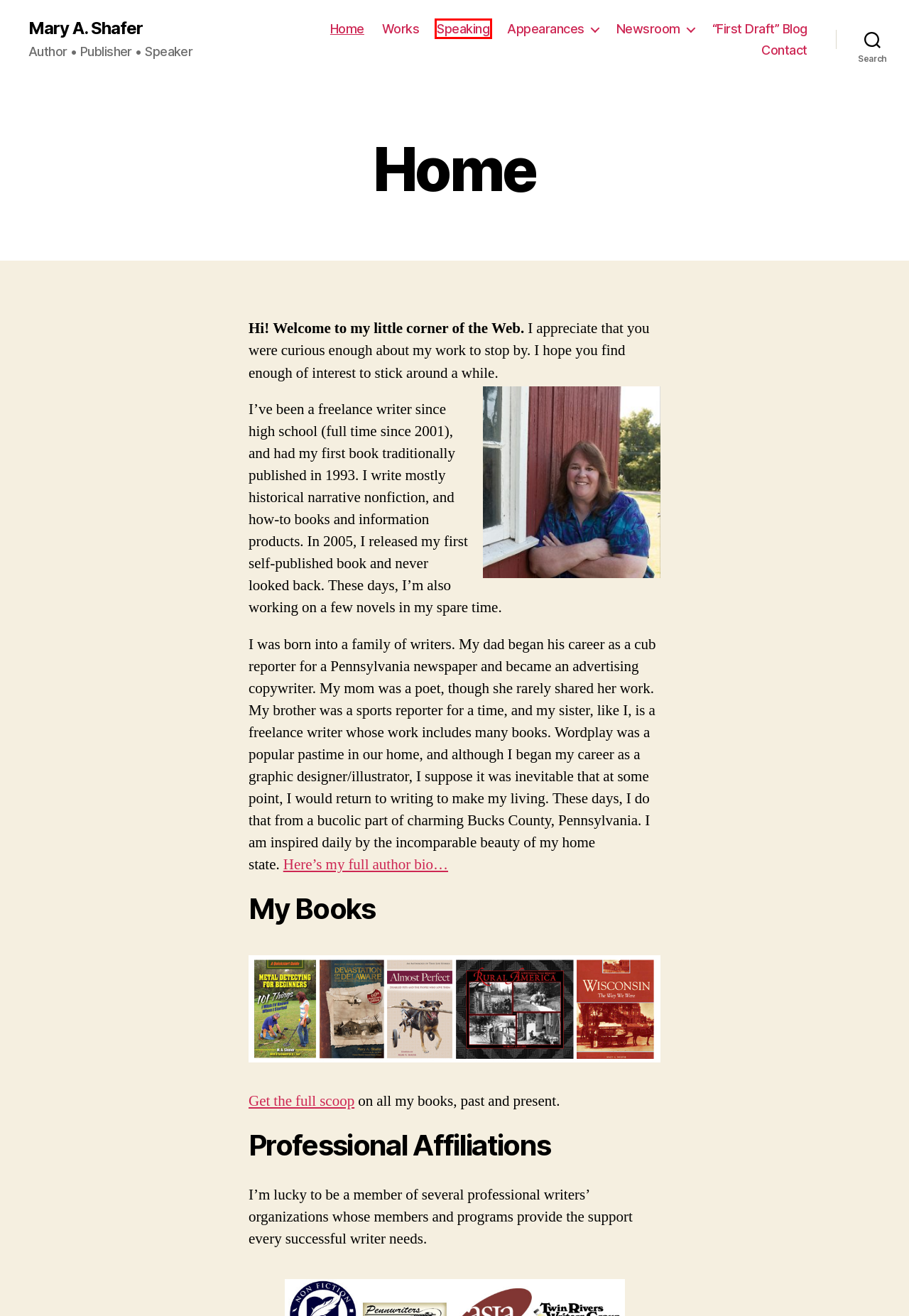Given a screenshot of a webpage with a red bounding box around a UI element, please identify the most appropriate webpage description that matches the new webpage after you click on the element. Here are the candidates:
A. Works – Mary A. Shafer
B. Appearances – Mary A. Shafer
C. Speaking – Mary A. Shafer
D. “First Draft” Blog – Mary A. Shafer
E. Newsroom – Mary A. Shafer
F. Awards – Mary A. Shafer
G. Press Releases – Mary A. Shafer
H. Contact – Mary A. Shafer

C